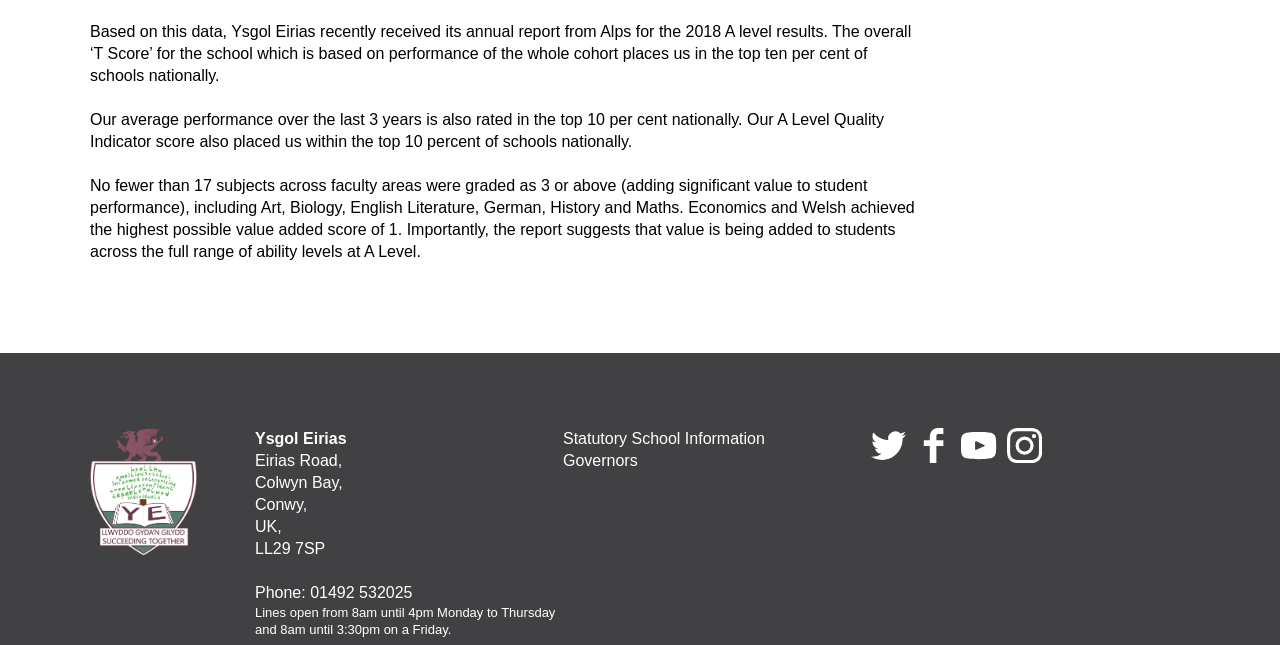Given the description of the UI element: "Facebook", predict the bounding box coordinates in the form of [left, top, right, bottom], with each value being a float between 0 and 1.

[0.716, 0.663, 0.743, 0.718]